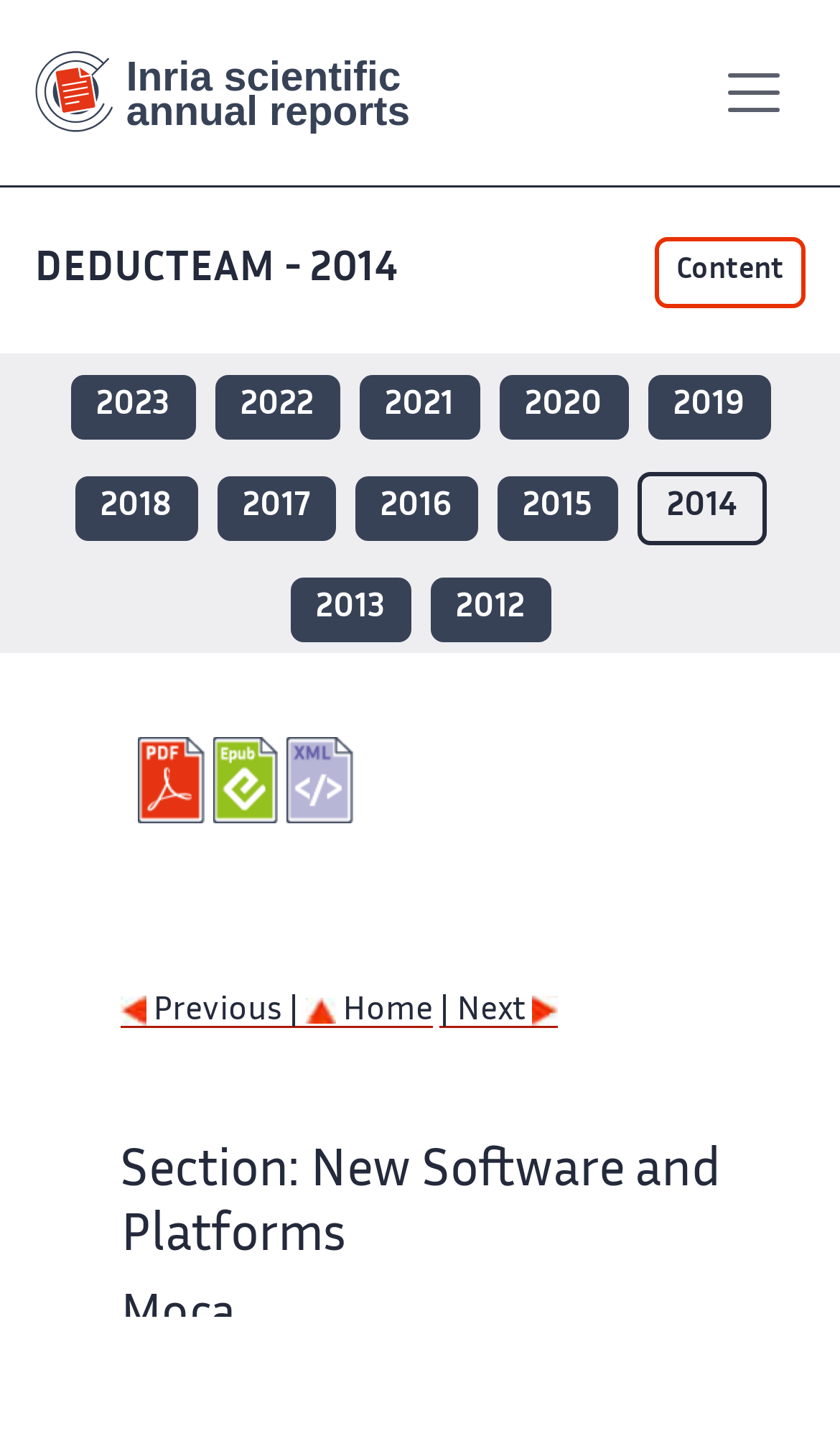What is the purpose of the 'Show menu' button?
Carefully examine the image and provide a detailed answer to the question.

The 'Show menu' button is a control for the offcanvas-main-menu, which suggests that it is used to show the main menu.